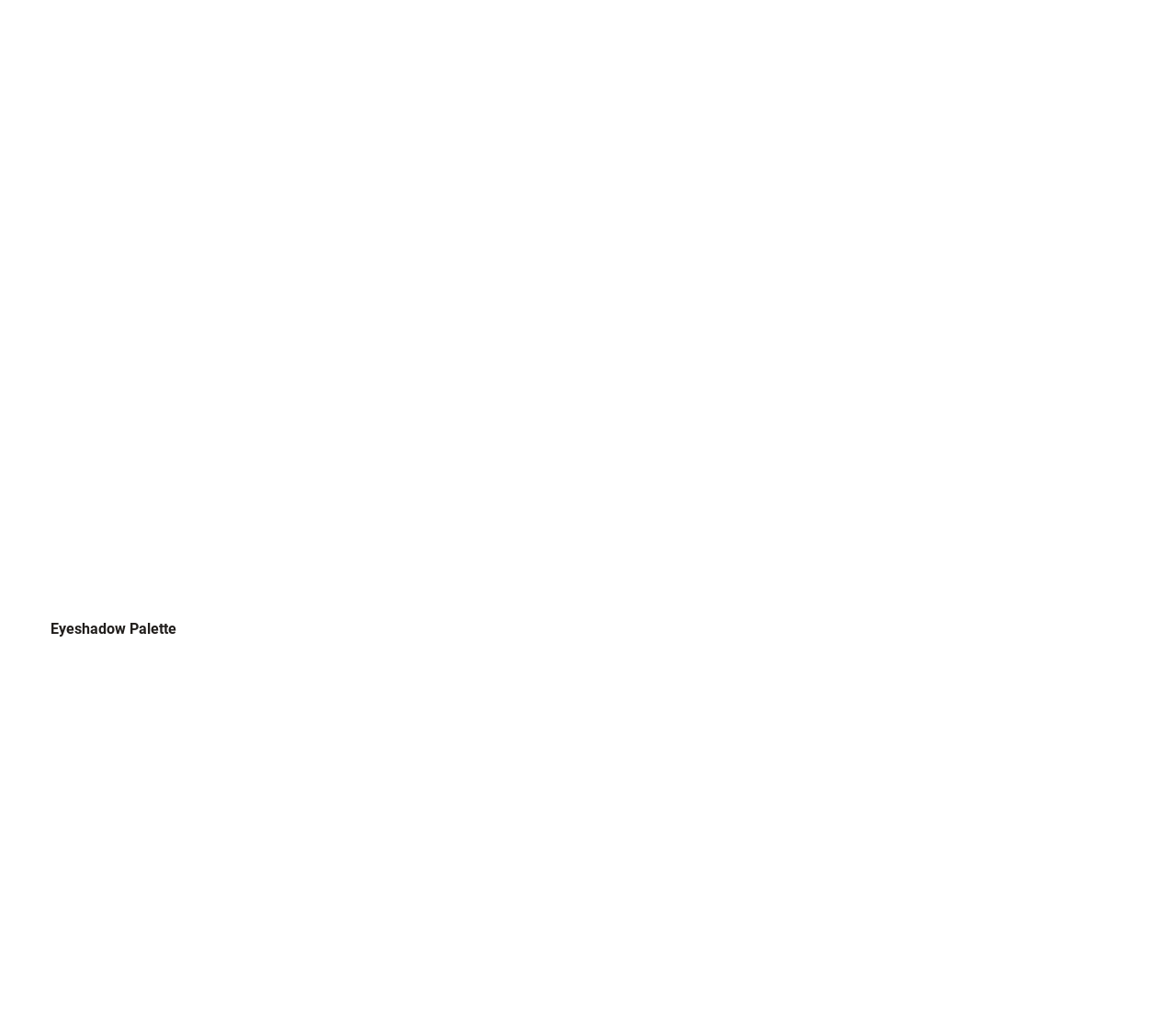Identify the bounding box coordinates for the element you need to click to achieve the following task: "Visit ABOUT US page". The coordinates must be four float values ranging from 0 to 1, formatted as [left, top, right, bottom].

[0.233, 0.817, 0.367, 0.832]